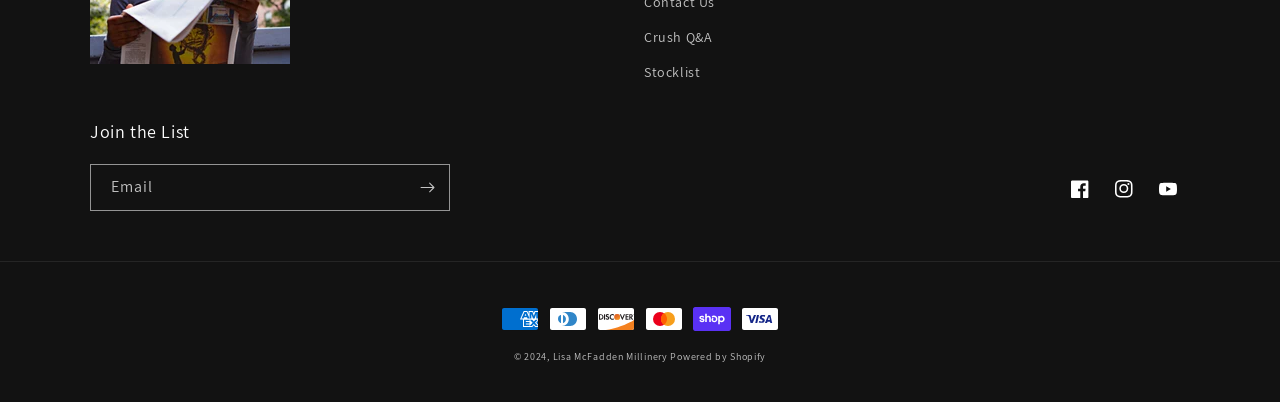Determine the bounding box coordinates of the section to be clicked to follow the instruction: "Visit the Facebook page". The coordinates should be given as four float numbers between 0 and 1, formatted as [left, top, right, bottom].

[0.827, 0.415, 0.861, 0.524]